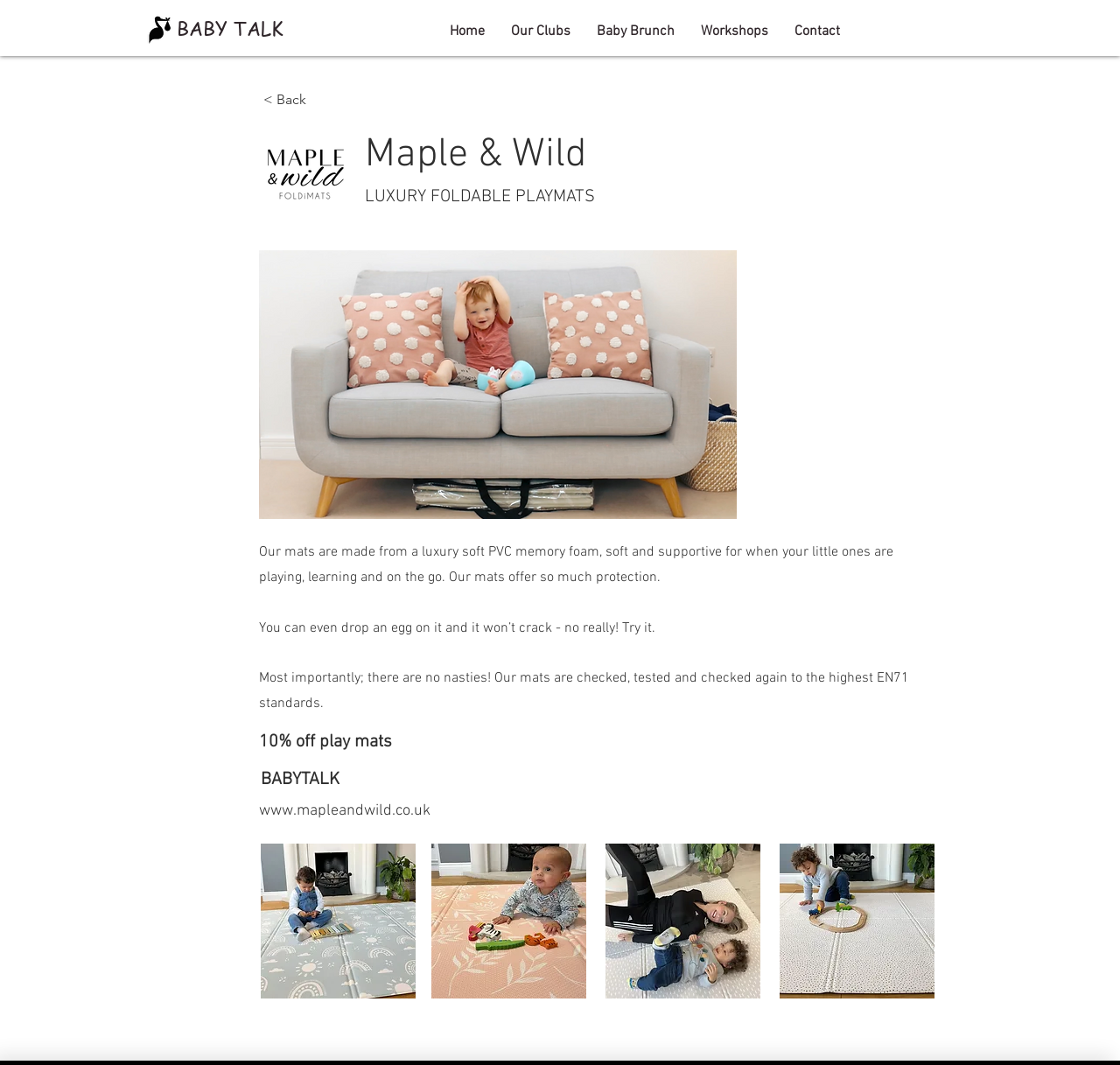What is the title or heading displayed on the webpage?

Maple & Wild